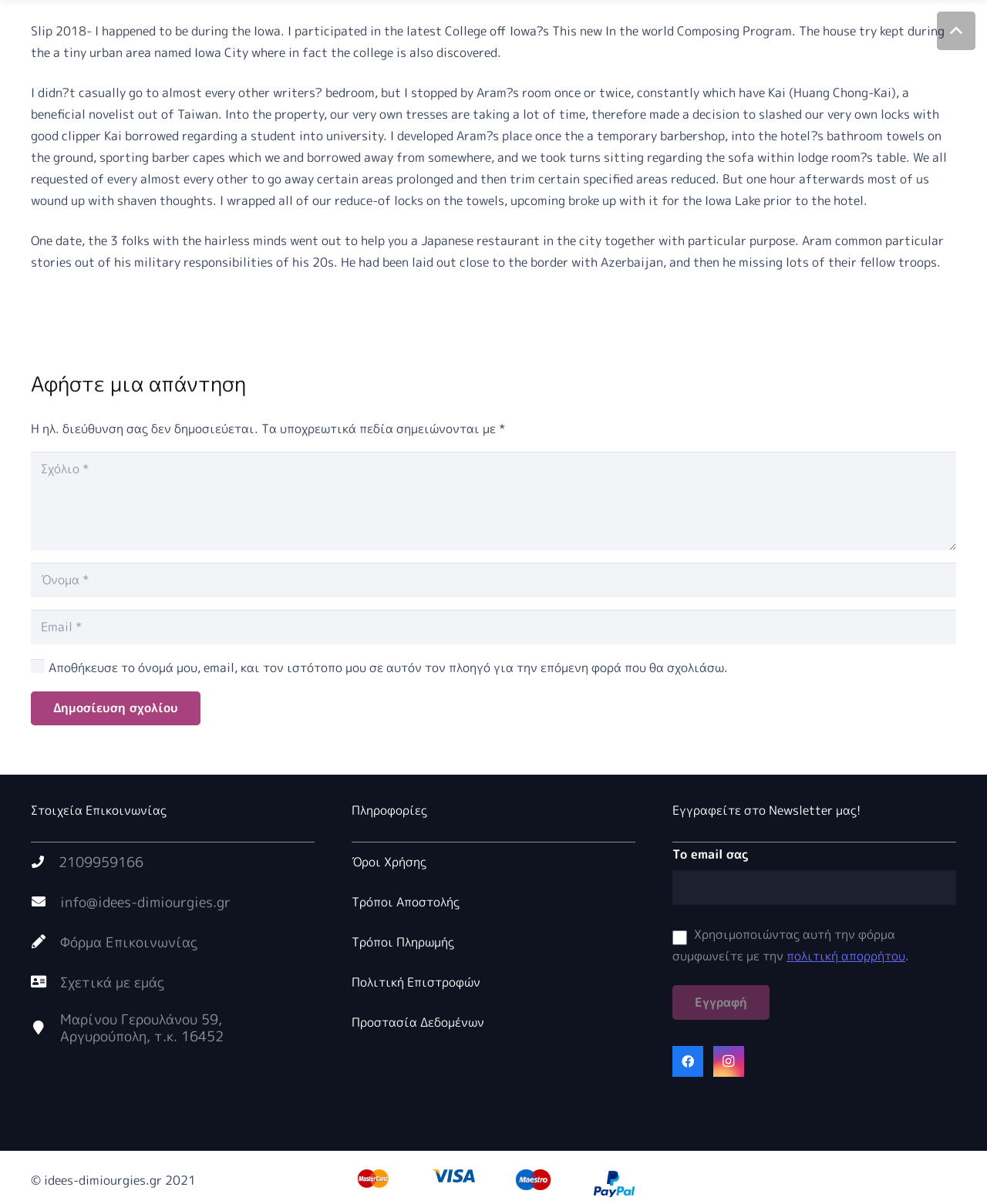Identify the bounding box of the HTML element described here: "Government and Civics". Provide the coordinates as four float numbers between 0 and 1: [left, top, right, bottom].

None